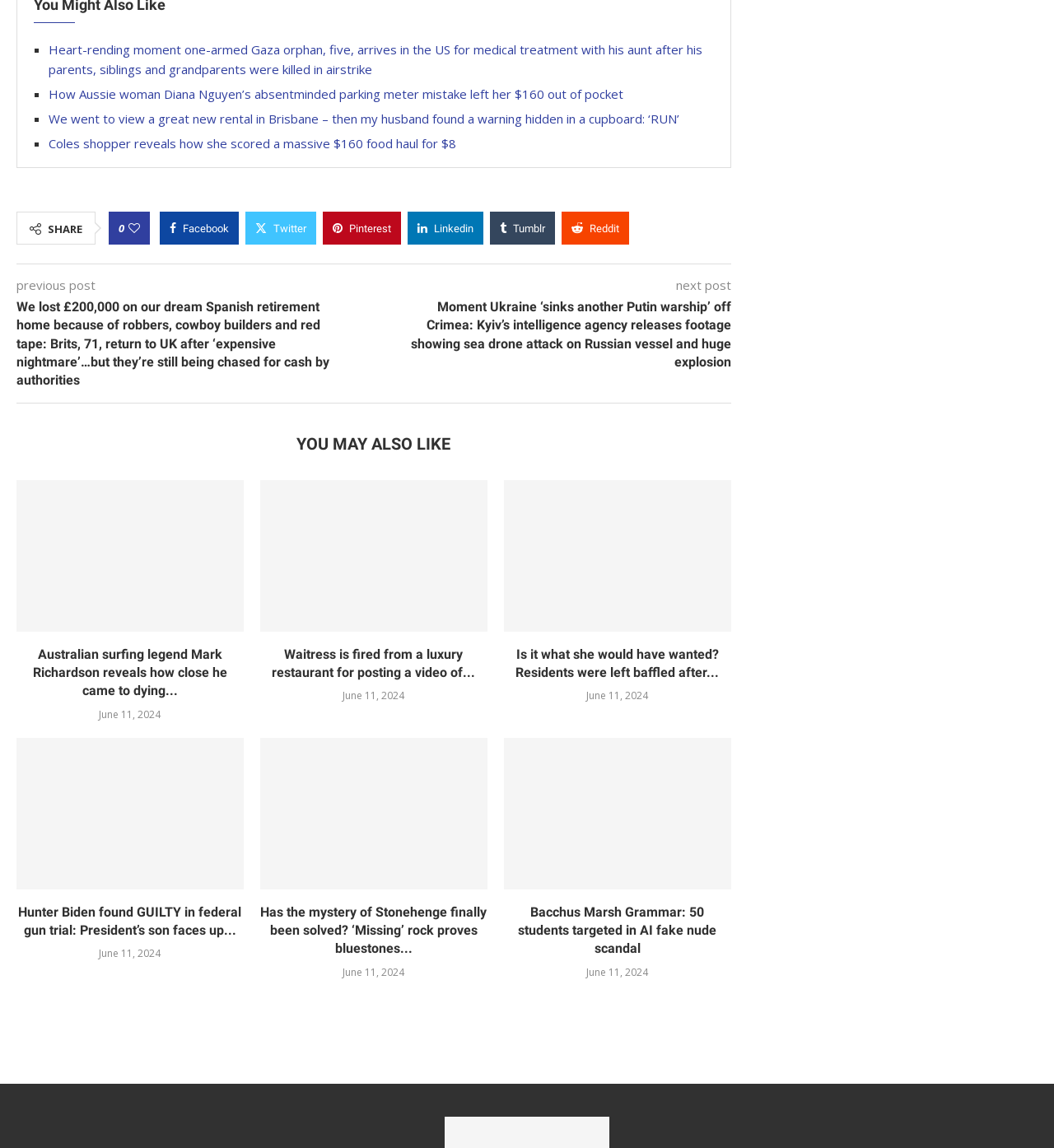Show the bounding box coordinates for the element that needs to be clicked to execute the following instruction: "Read the article 'We lost £200,000 on our dream Spanish retirement home because of robbers, cowboy builders and red tape: Brits, 71, return to UK after ‘expensive nightmare’…but they’re still being chased for cash by authorities'". Provide the coordinates in the form of four float numbers between 0 and 1, i.e., [left, top, right, bottom].

[0.016, 0.26, 0.355, 0.34]